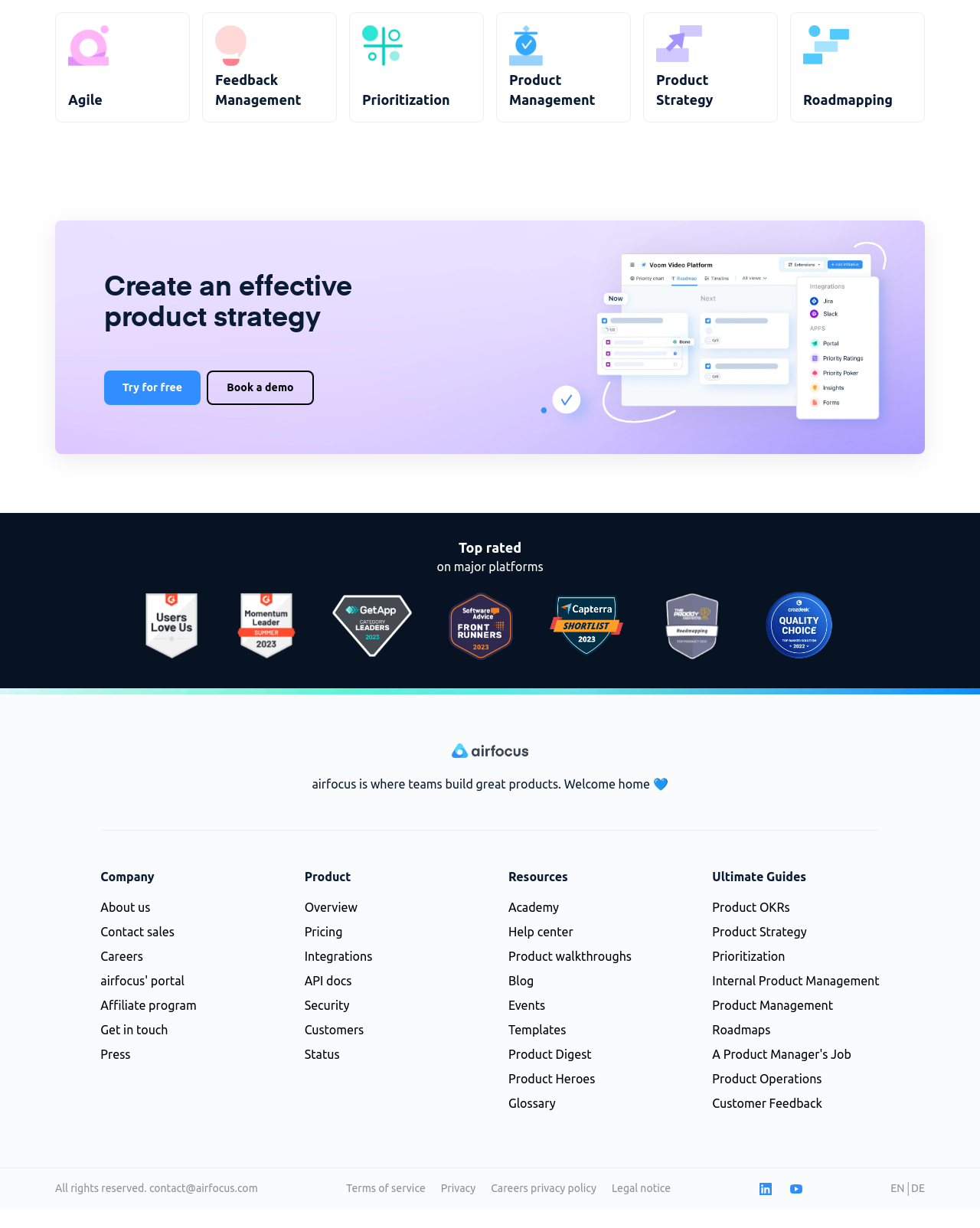Give a concise answer using one word or a phrase to the following question:
How many social media links are present in the footer section?

2